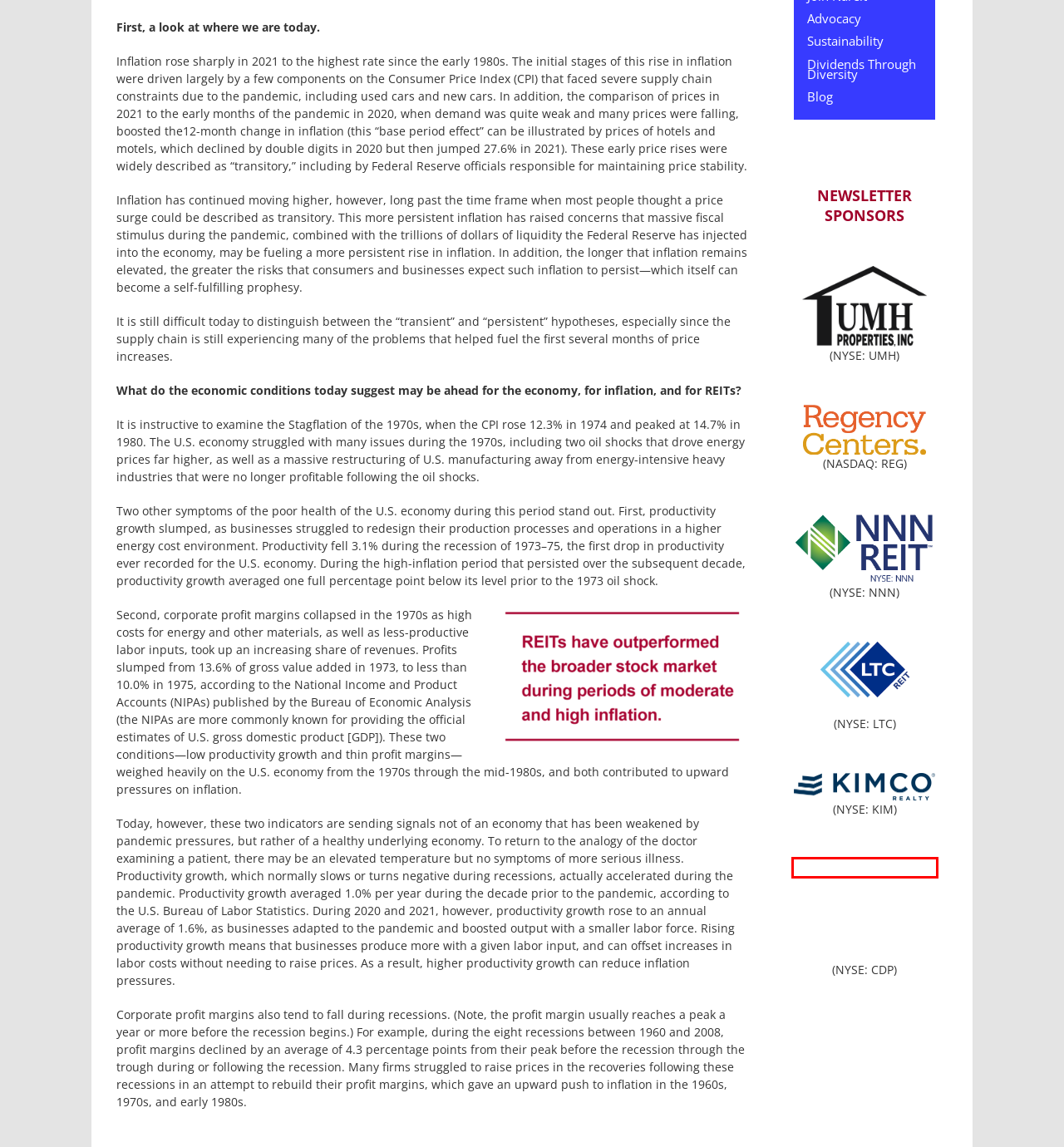Given a screenshot of a webpage with a red bounding box highlighting a UI element, choose the description that best corresponds to the new webpage after clicking the element within the red bounding box. Here are your options:
A. Contact – Advisor Access
B. COPT 4Q and Full Year 2021 Results Exceed Guidance :: COPT Defense Properties (CDP)
C. COPT Defense Properties
D. Financing Senior Housing Since 1992 | LTC Properties Inc.
E. Advisor Access – Compelling Investment Ideas for Advisors
F. Disclaimer – Advisor Access
G. Increasing Dividends | NNN REIT
H. Media Kit – Advisor Access

C